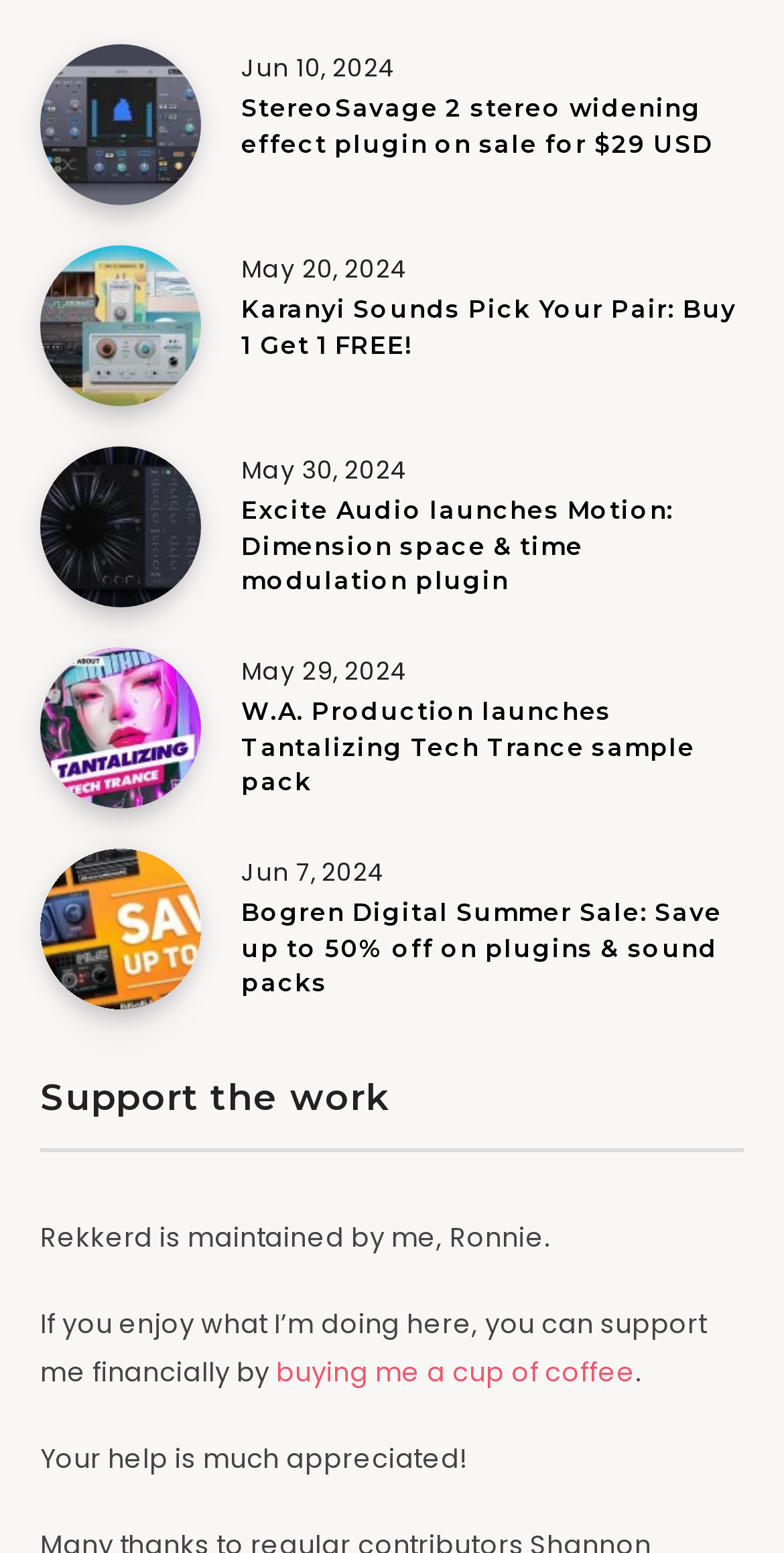Who is the maintainer of this webpage?
Answer the question with just one word or phrase using the image.

Ronnie